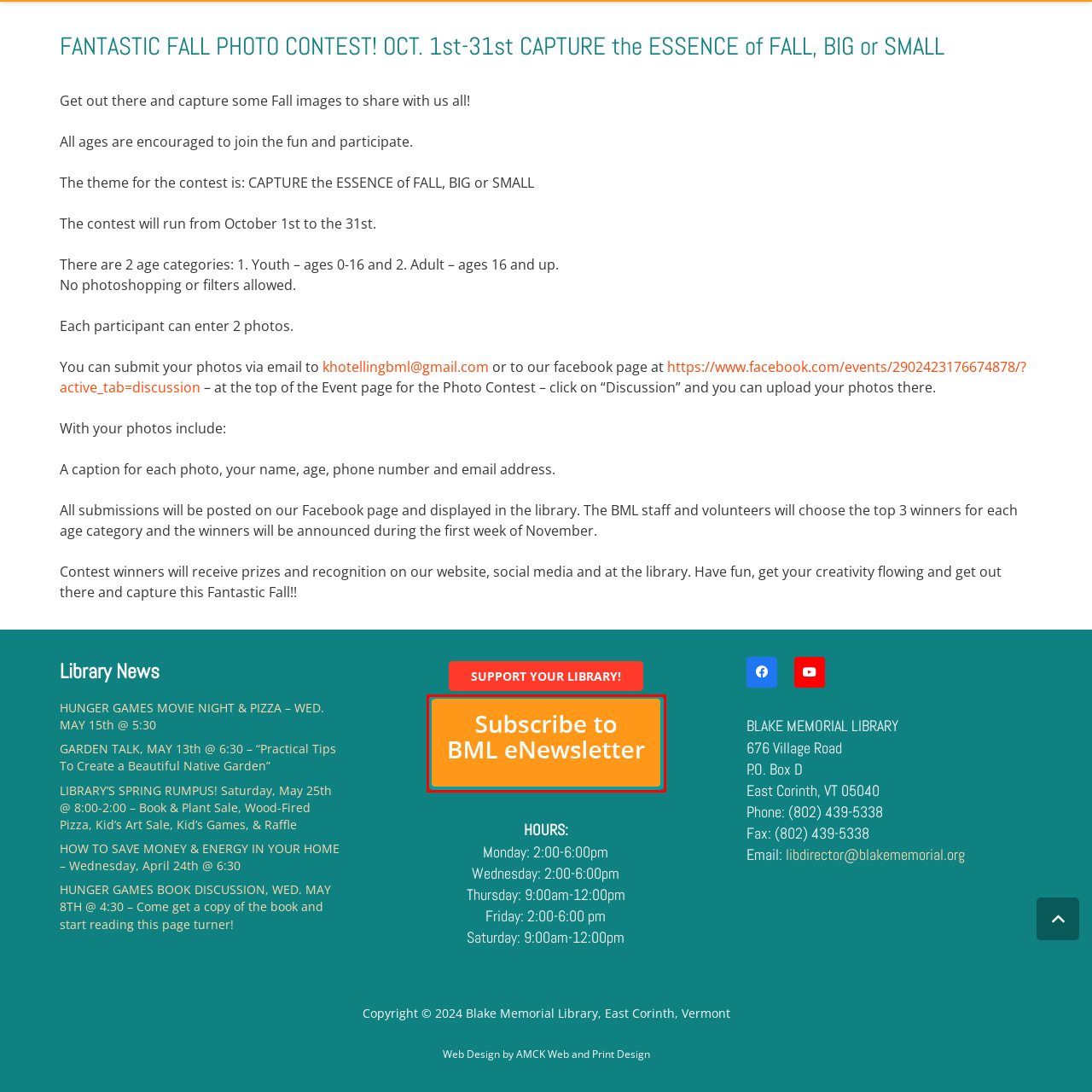What is the purpose of the button? Observe the image within the red bounding box and give a one-word or short-phrase answer.

to subscribe to eNewsletter